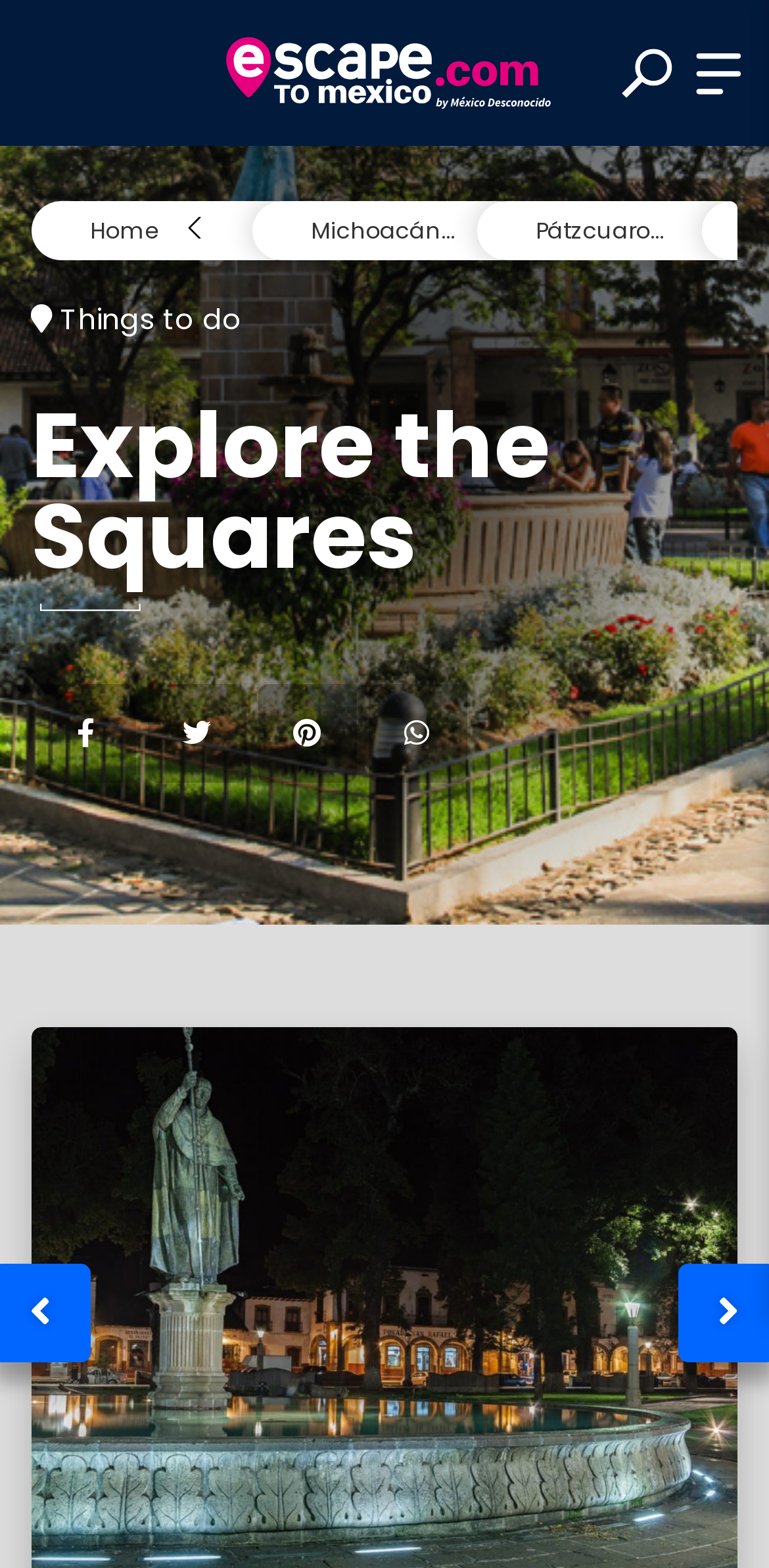Find the bounding box coordinates for the area you need to click to carry out the instruction: "Register here". The coordinates should be four float numbers between 0 and 1, indicated as [left, top, right, bottom].

[0.124, 0.657, 0.886, 0.722]